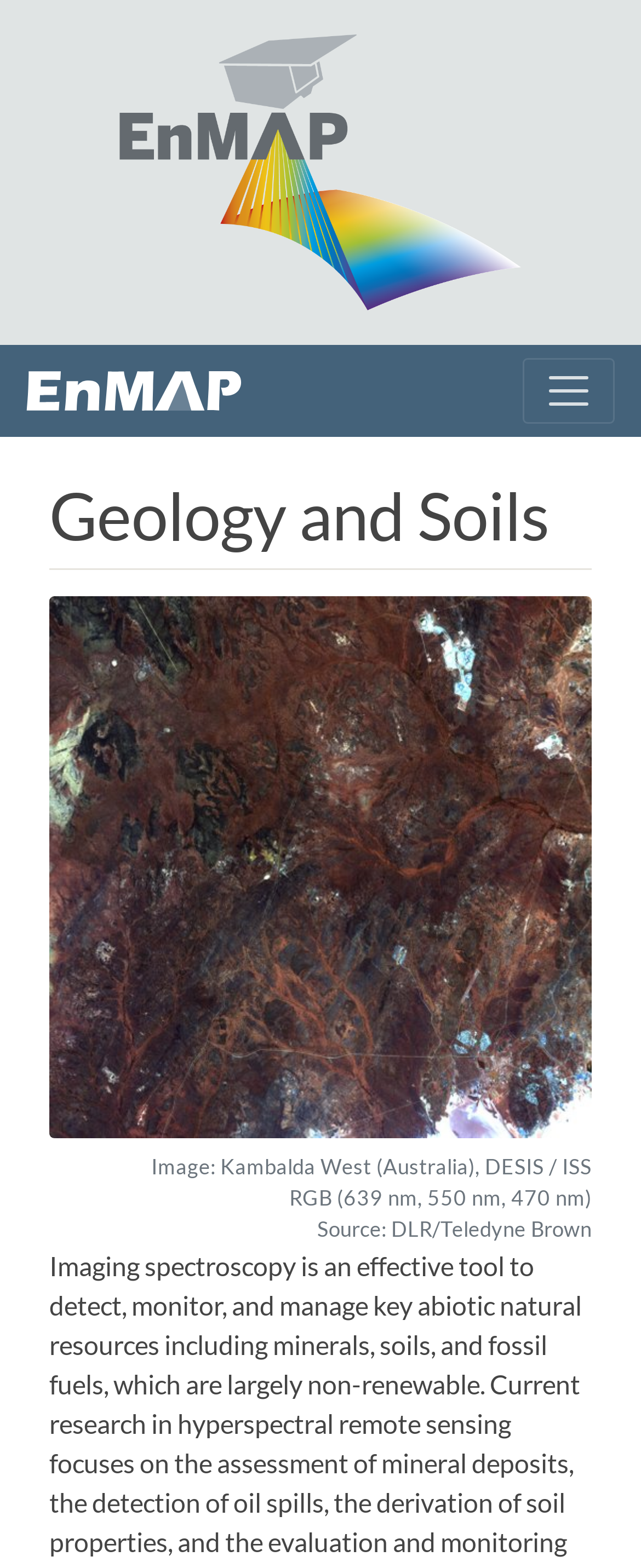What is the source of the image in the first section?
Please provide a single word or phrase as your answer based on the image.

DLR/Teledyne Brown